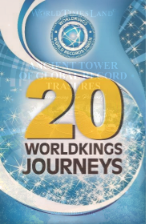What is the circular emblem in the upper portion?
Answer with a single word or phrase, using the screenshot for reference.

Logo or symbol